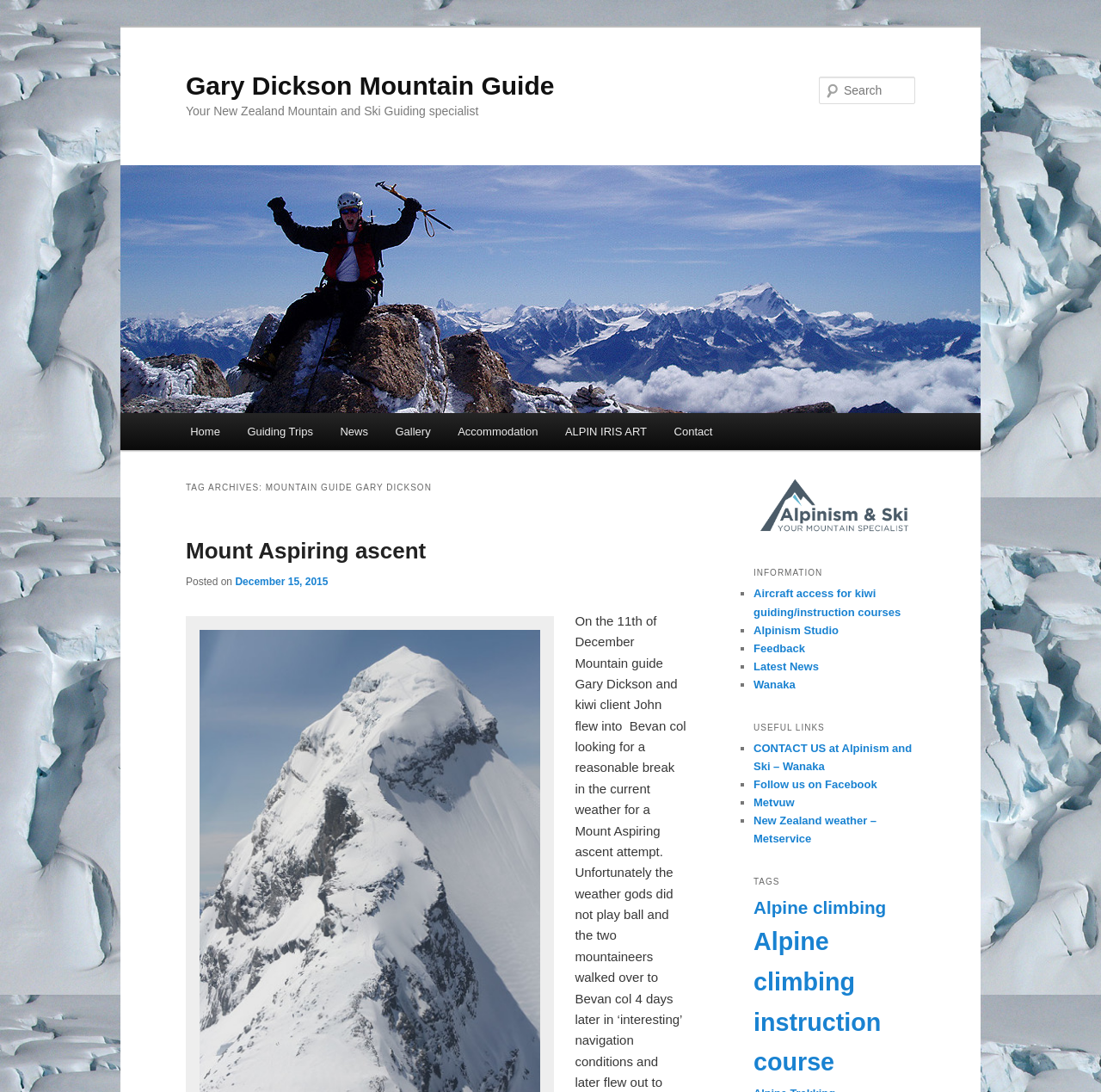Look at the image and answer the question in detail:
What type of trips does Gary Dickson offer?

The link 'Guiding Trips' in the main menu suggests that Gary Dickson offers guiding trips, which is likely related to his profession as a mountain guide.